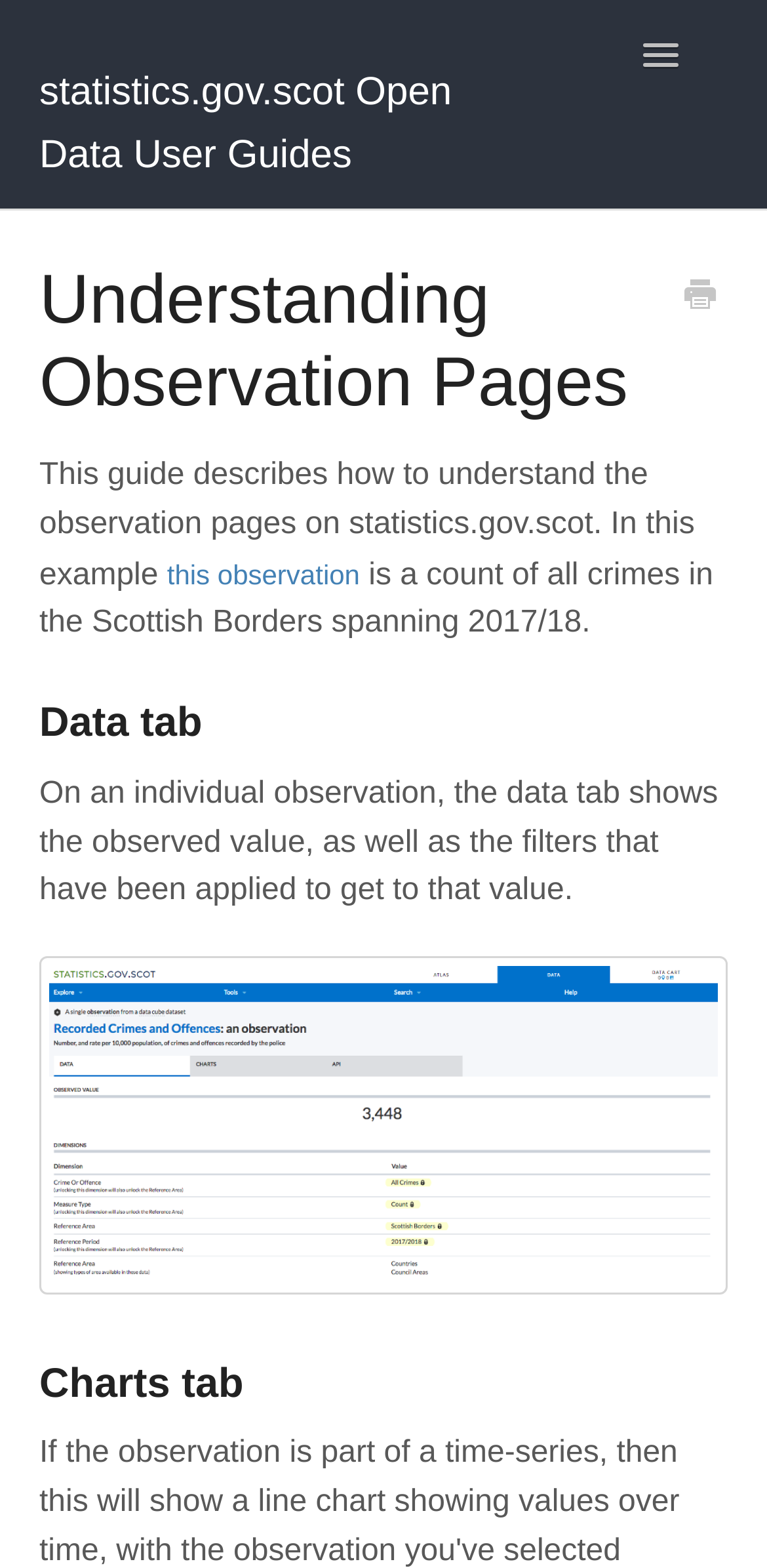What is the function of the 'Toggle Navigation' button?
Based on the image, respond with a single word or phrase.

Opens navigation menu